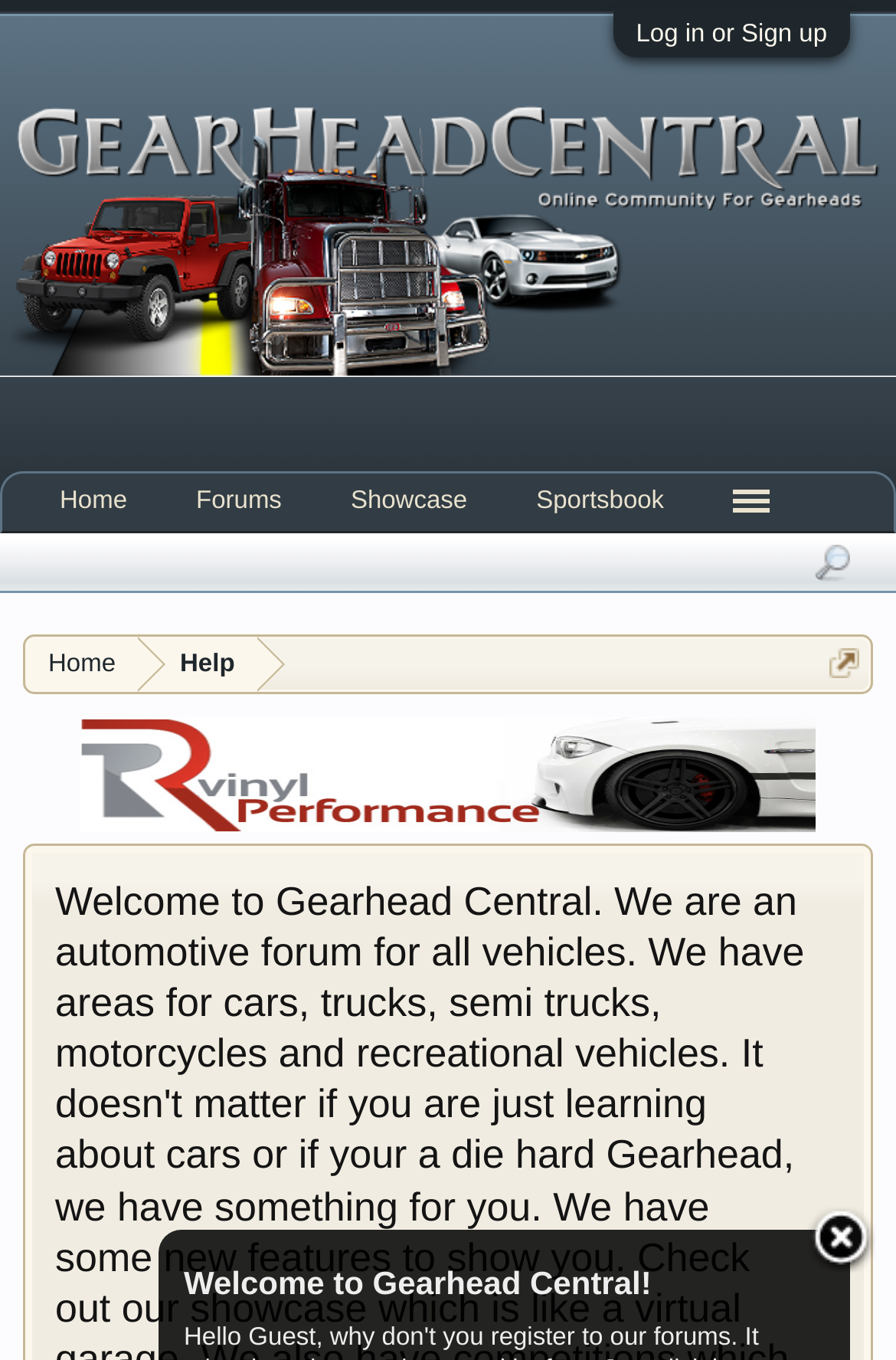Pinpoint the bounding box coordinates of the area that must be clicked to complete this instruction: "Log in or Sign up".

[0.71, 0.015, 0.923, 0.035]